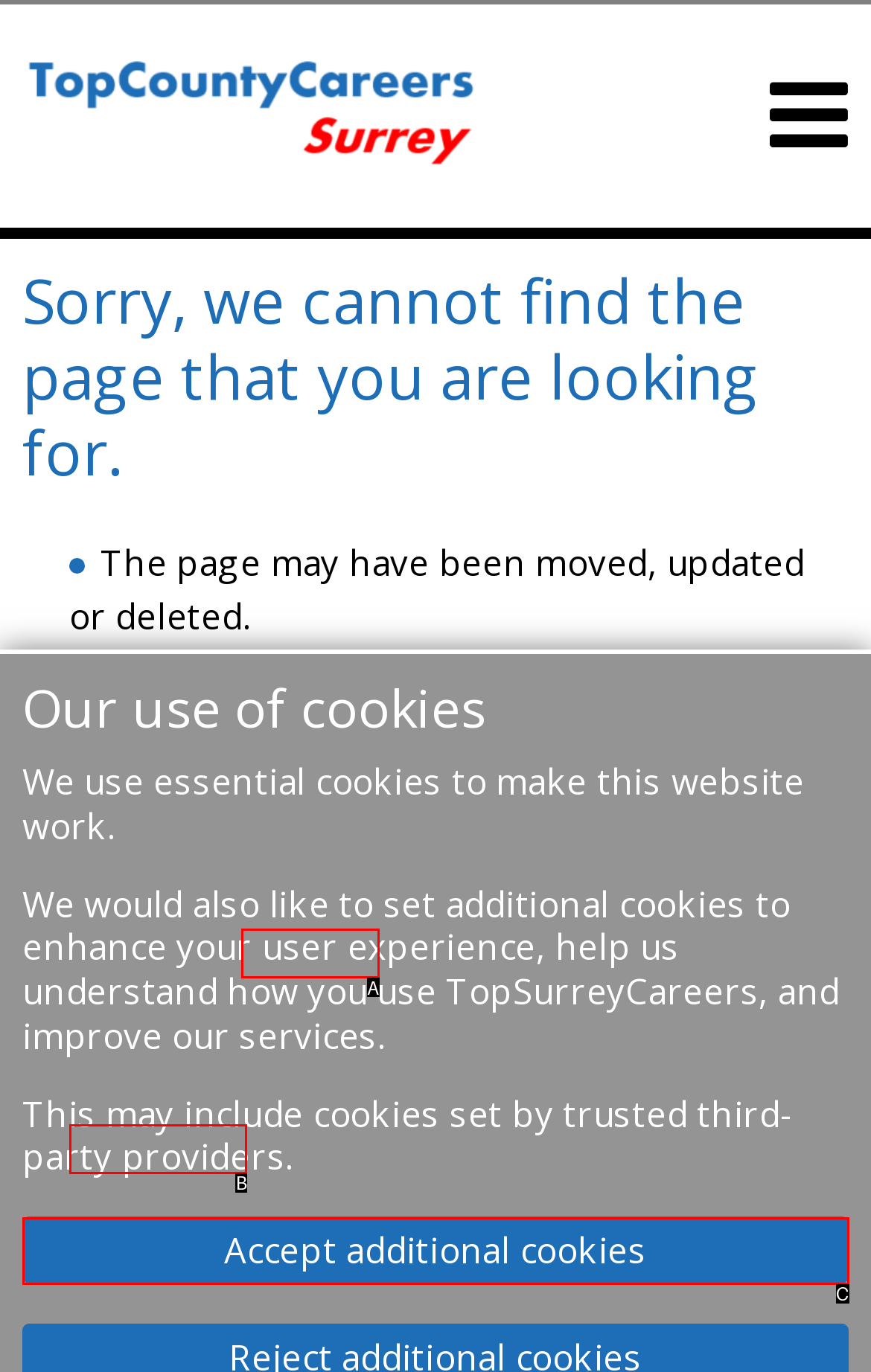Based on the description: Sitemap, identify the matching HTML element. Reply with the letter of the correct option directly.

A